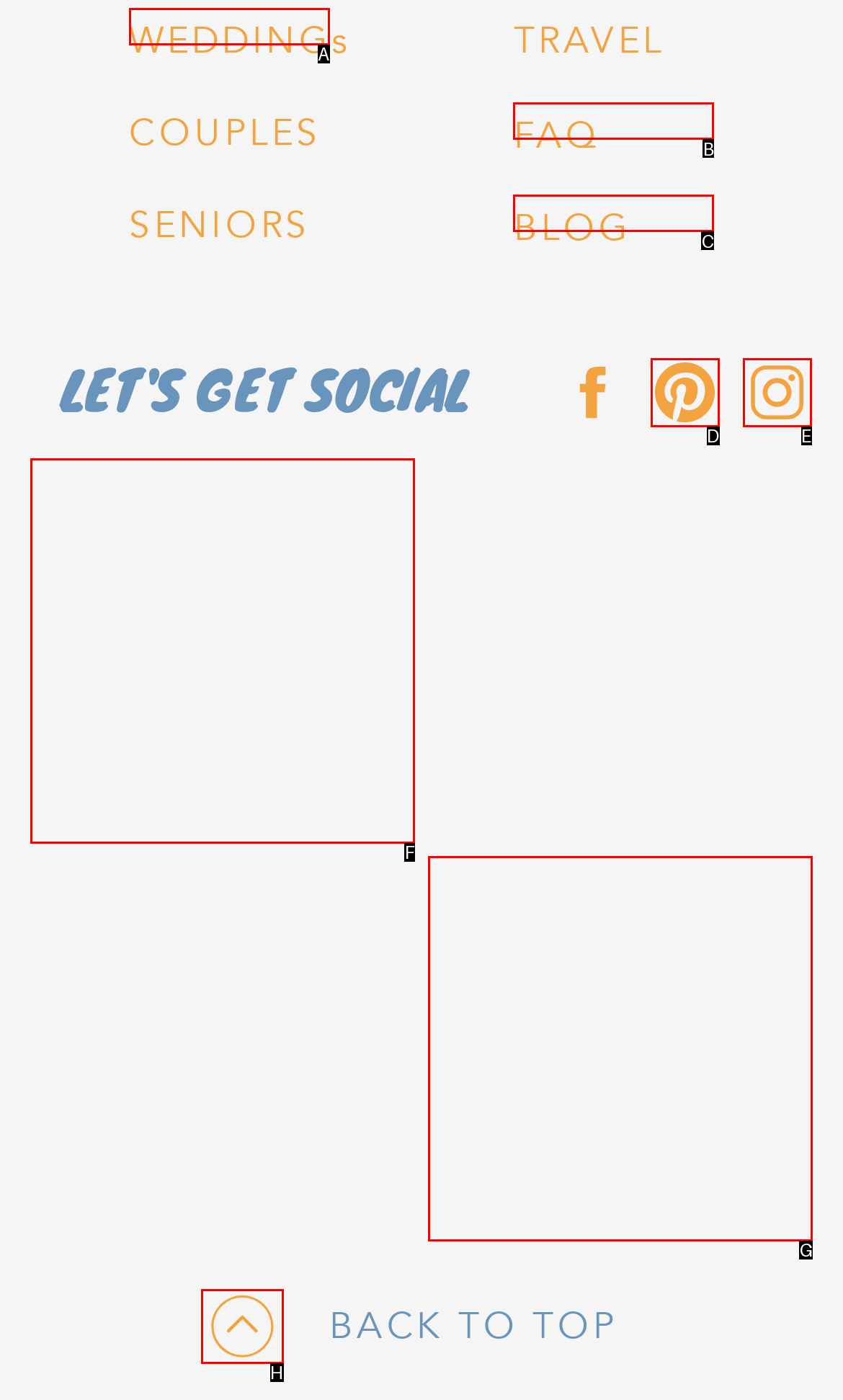Which HTML element fits the description: parent_node: BACK TO TOP? Respond with the letter of the appropriate option directly.

D